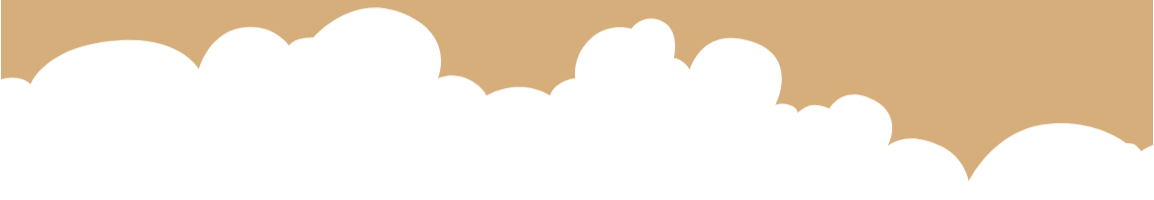What is the unique characteristic of cats mentioned in the text?
Provide a thorough and detailed answer to the question.

The caption highlights the 'unique sensitivity of these animals, particularly their extraordinary sense of smell, which is significantly better than that of humans', indicating that the unique characteristic of cats mentioned in the text is their sense of smell.